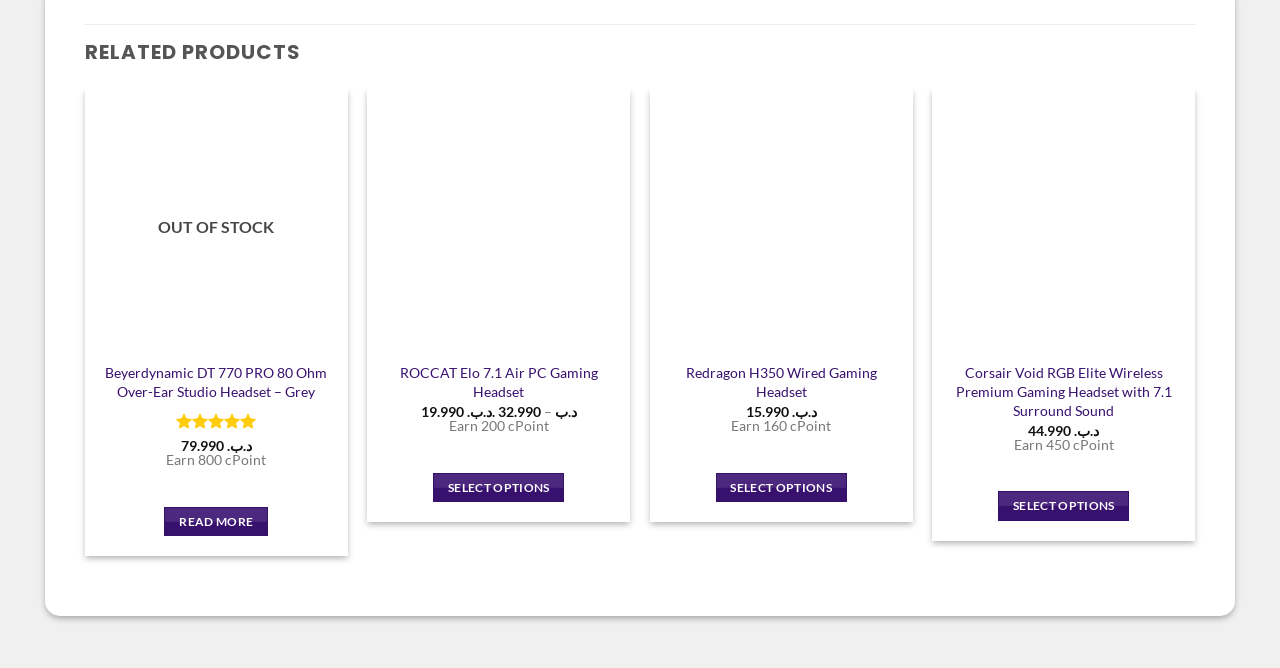Can you provide the bounding box coordinates for the element that should be clicked to implement the instruction: "Search for something"?

None